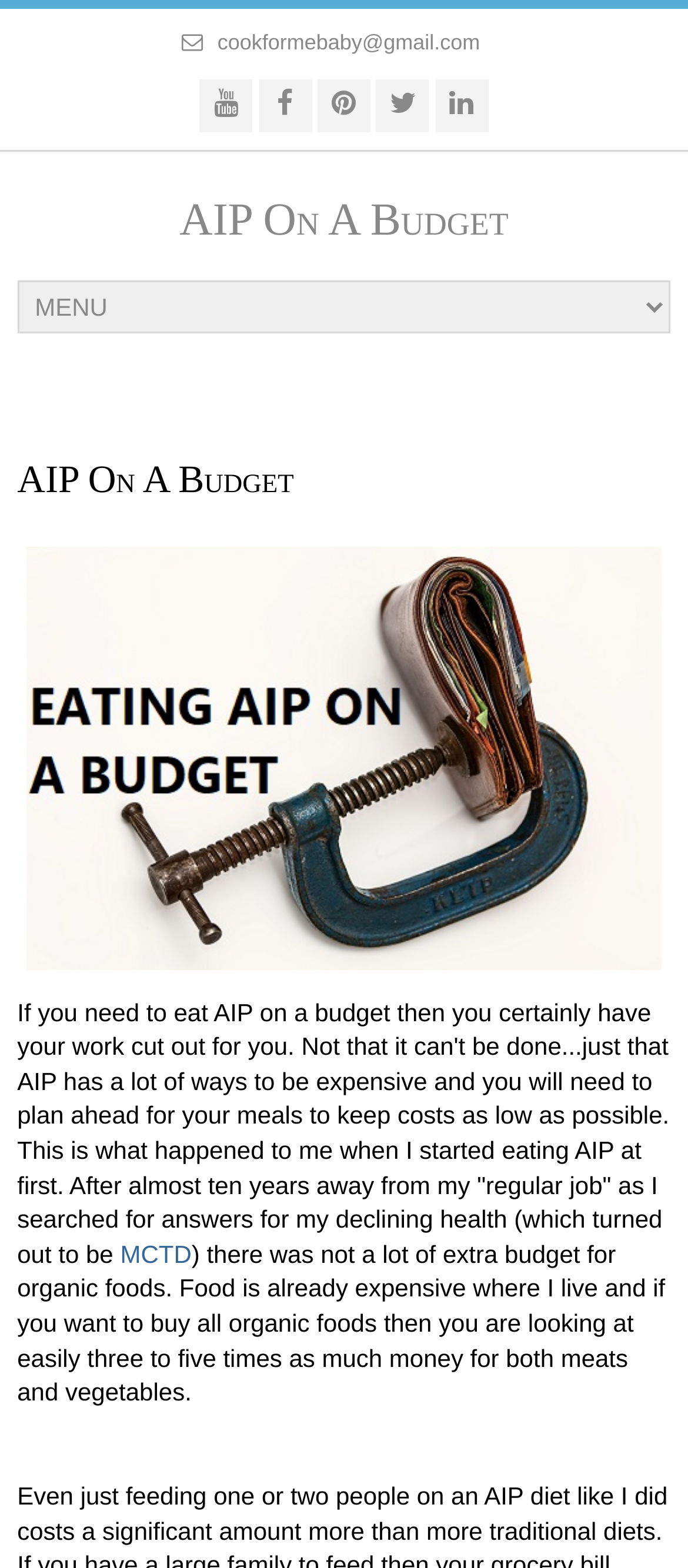What is the author's initial struggle with?
Could you answer the question with a detailed and thorough explanation?

The author mentions that when they started eating AIP, they had a hard time affording organic foods due to their limited budget, which is evident from the text 'there was not a lot of extra budget for organic foods'.